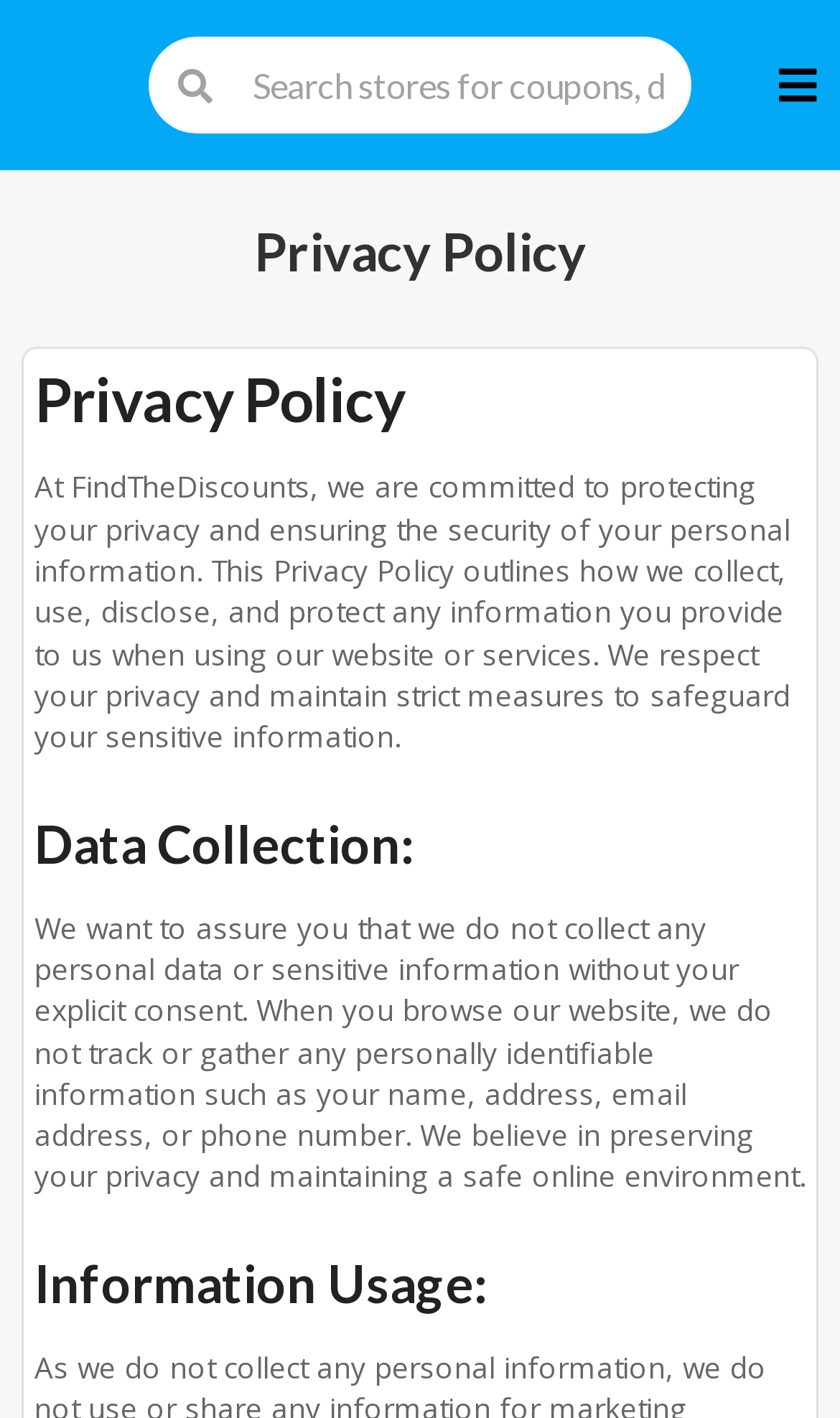Give a concise answer using one word or a phrase to the following question:
What is the focus of FindTheDiscounts' Privacy Policy?

User privacy